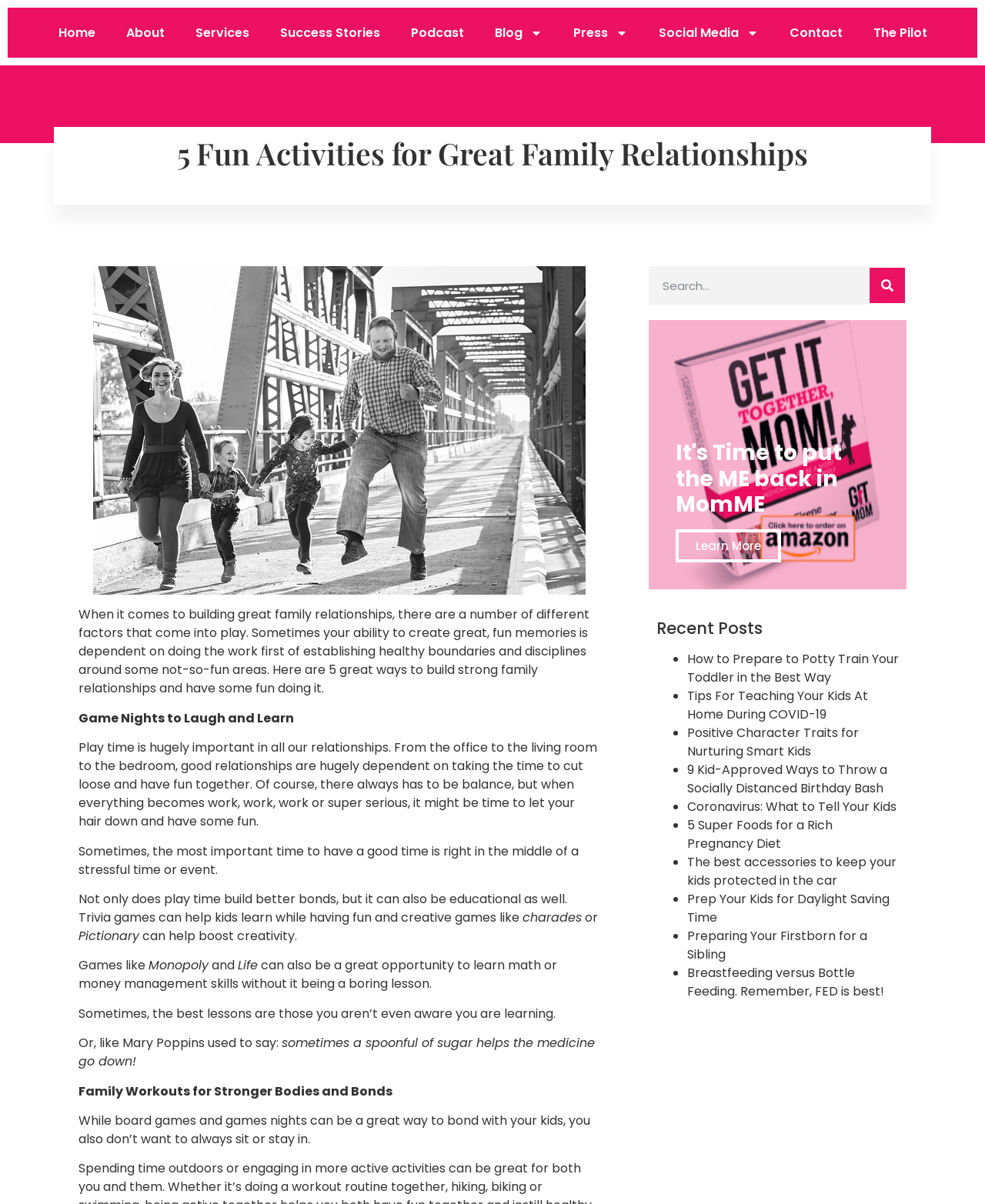Respond with a single word or short phrase to the following question: 
What is the main topic of this webpage?

Family relationships